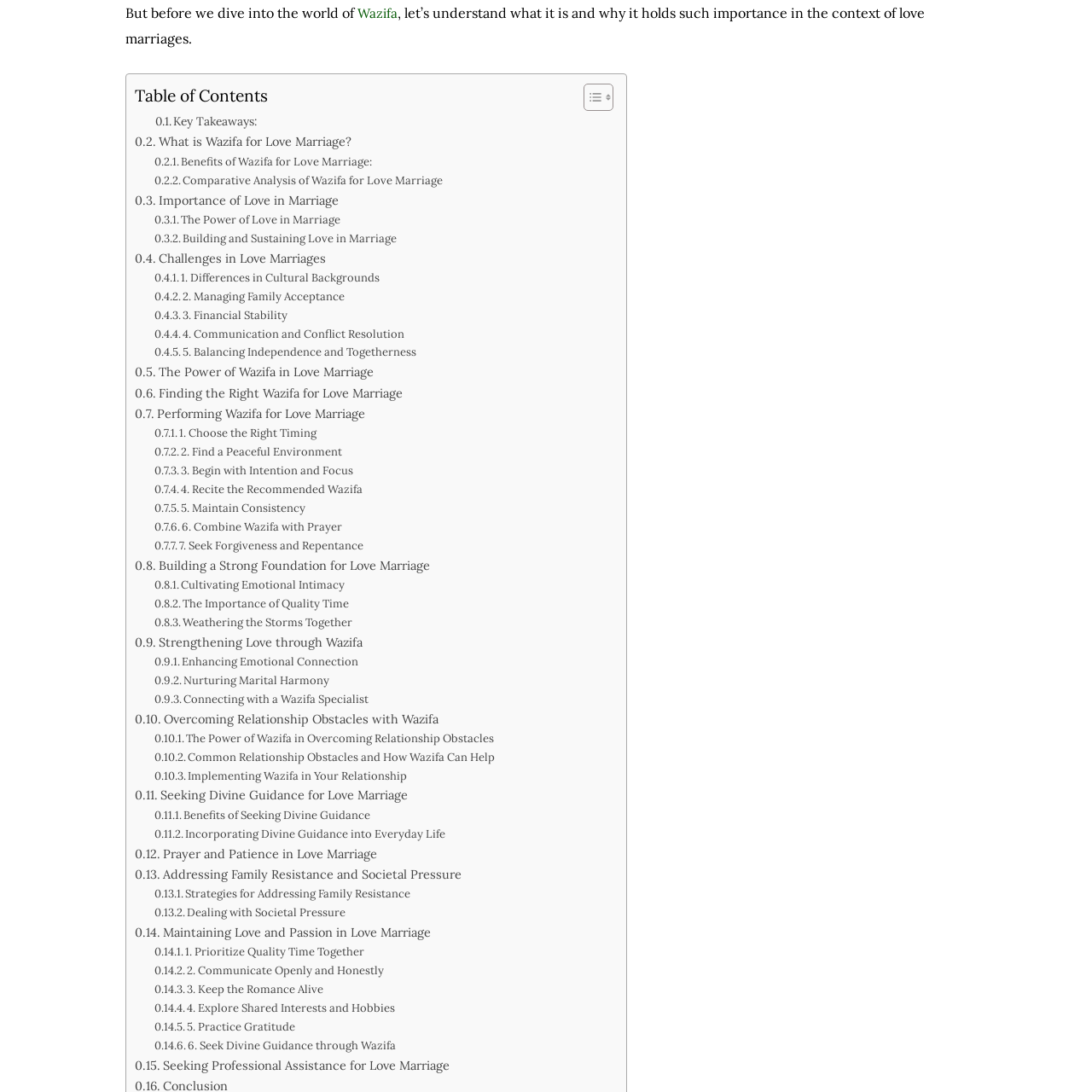Identify the bounding box coordinates of the specific part of the webpage to click to complete this instruction: "Explore 'Building and Sustaining Love in Marriage'".

[0.141, 0.21, 0.373, 0.227]